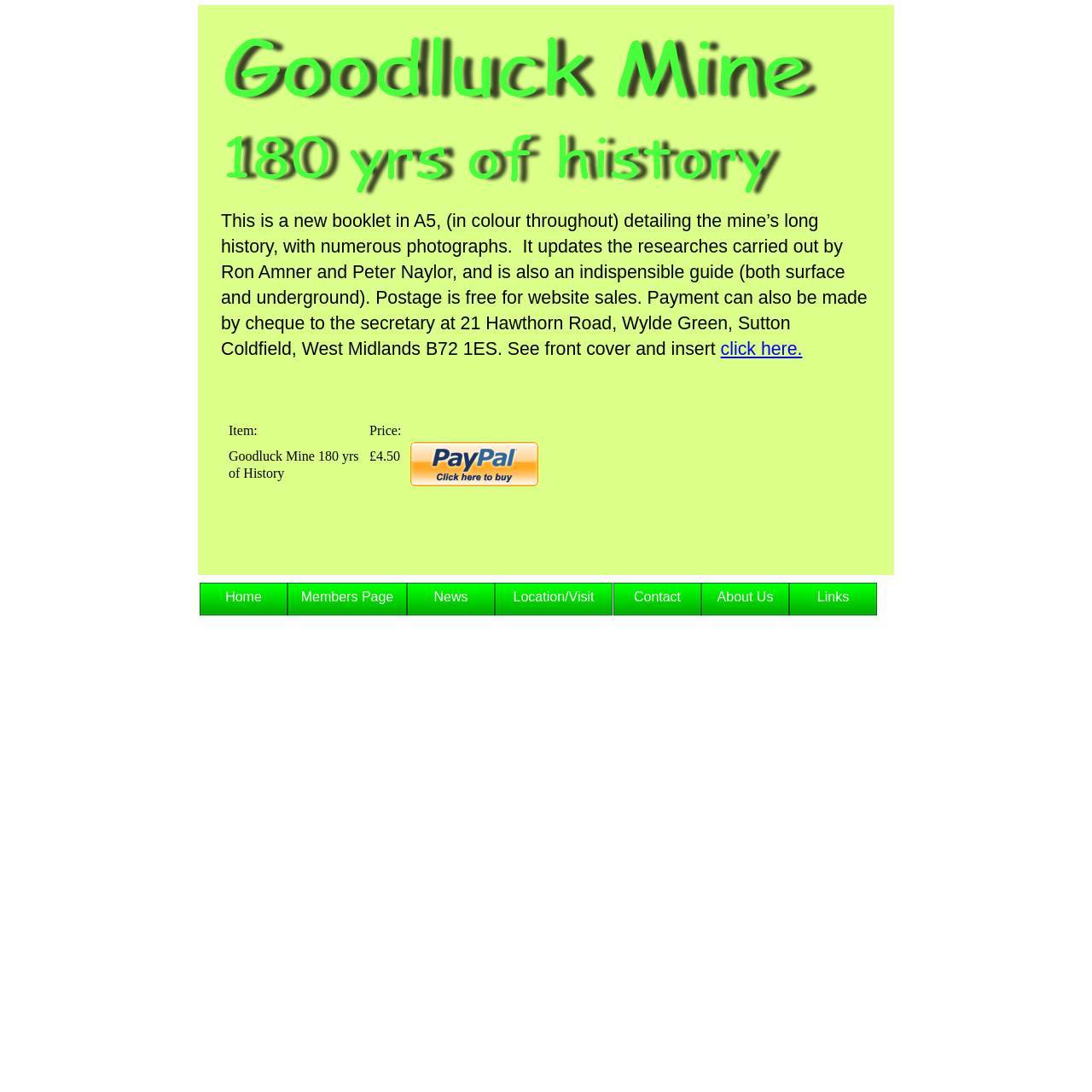Identify the bounding box coordinates for the element you need to click to achieve the following task: "visit the location". Provide the bounding box coordinates as four float numbers between 0 and 1, in the form [left, top, right, bottom].

[0.453, 0.534, 0.561, 0.573]